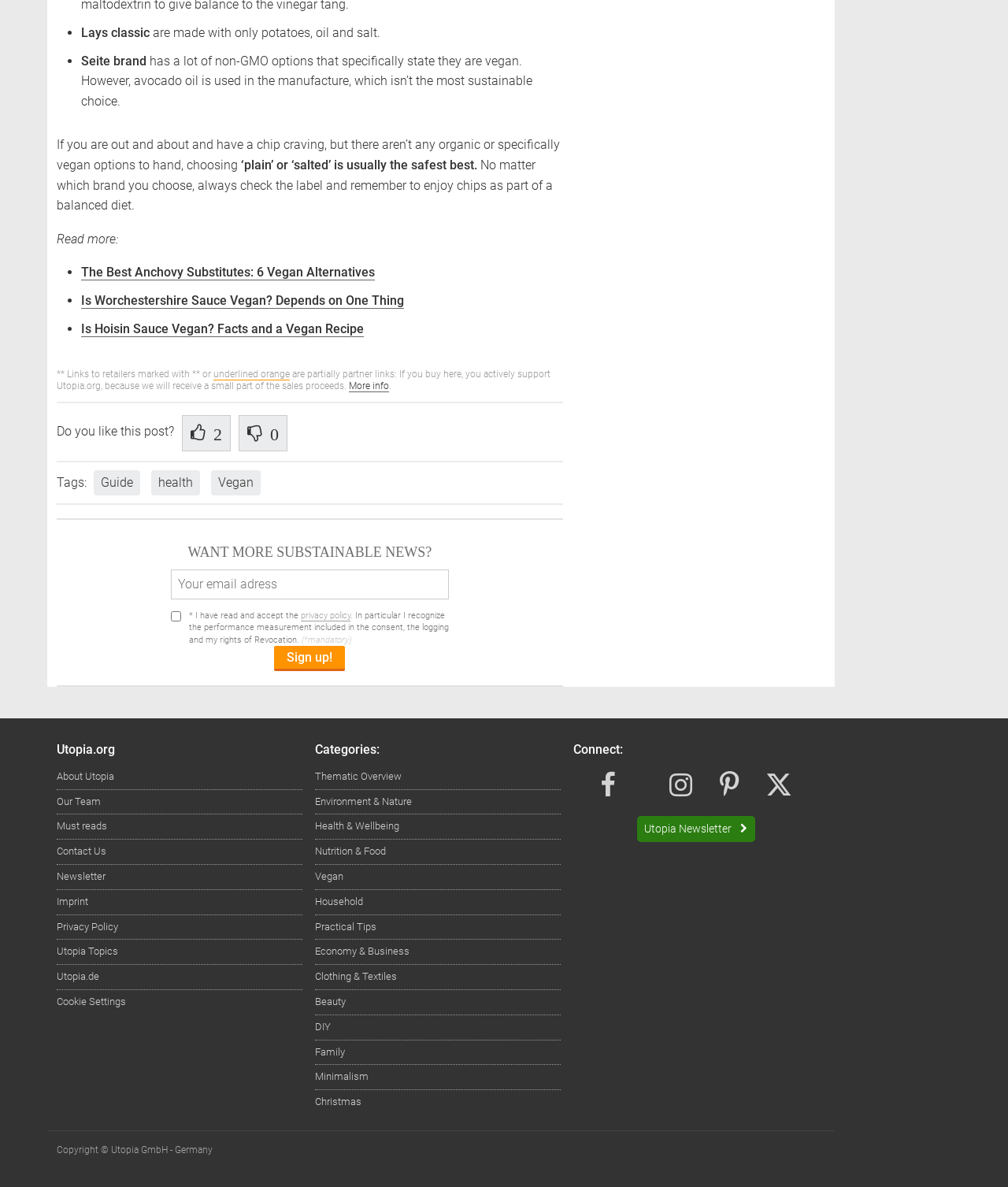Could you determine the bounding box coordinates of the clickable element to complete the instruction: "Click on 'The Best Anchovy Substitutes: 6 Vegan Alternatives'"? Provide the coordinates as four float numbers between 0 and 1, i.e., [left, top, right, bottom].

[0.08, 0.223, 0.372, 0.236]